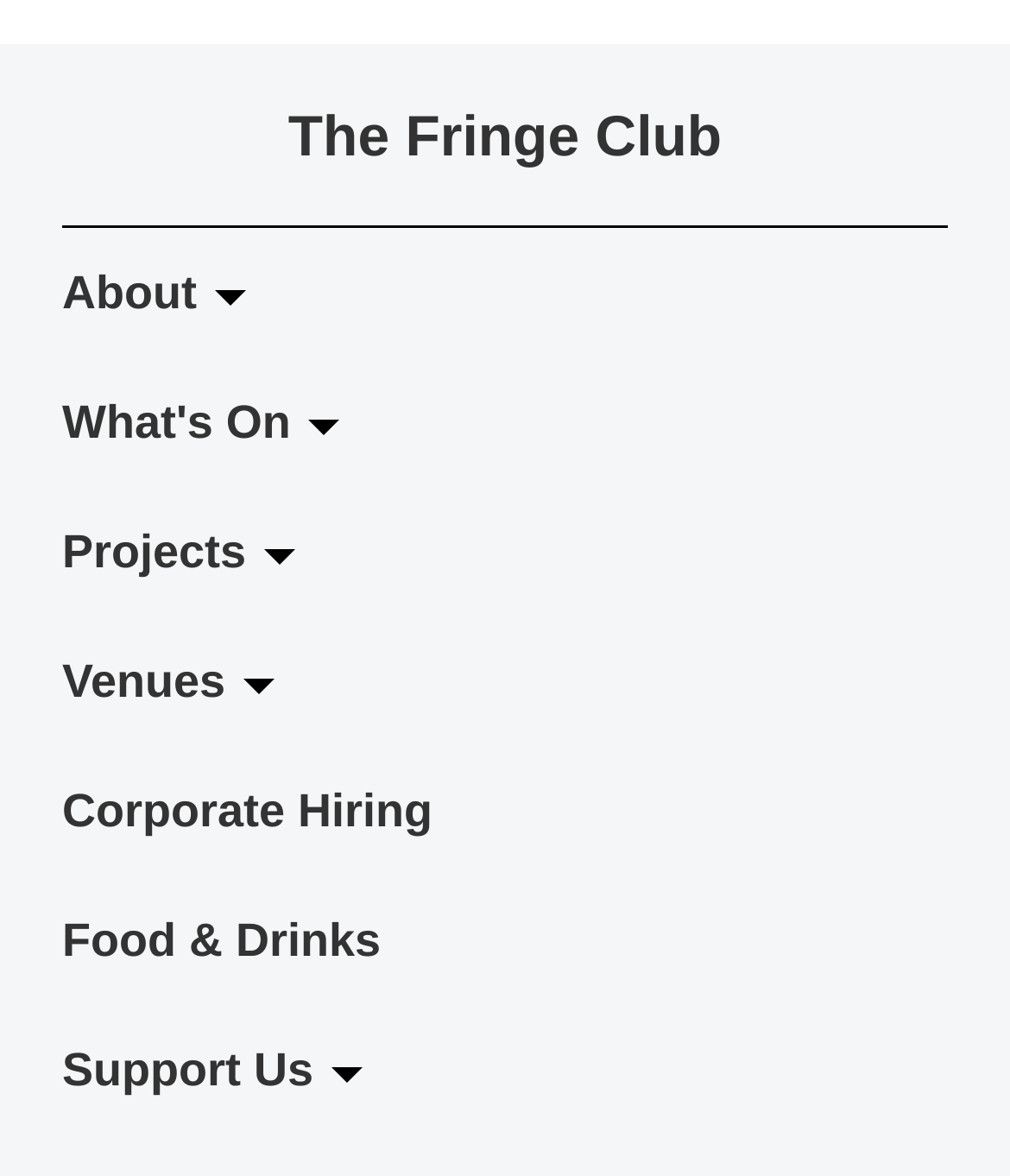What are the different types of events listed on the webpage?
Please give a detailed and elaborate answer to the question based on the image.

The webpage lists different types of events, including 'Event', 'Exhibition', 'LiveMusic', and 'Show', which can be found in the links section of the webpage.